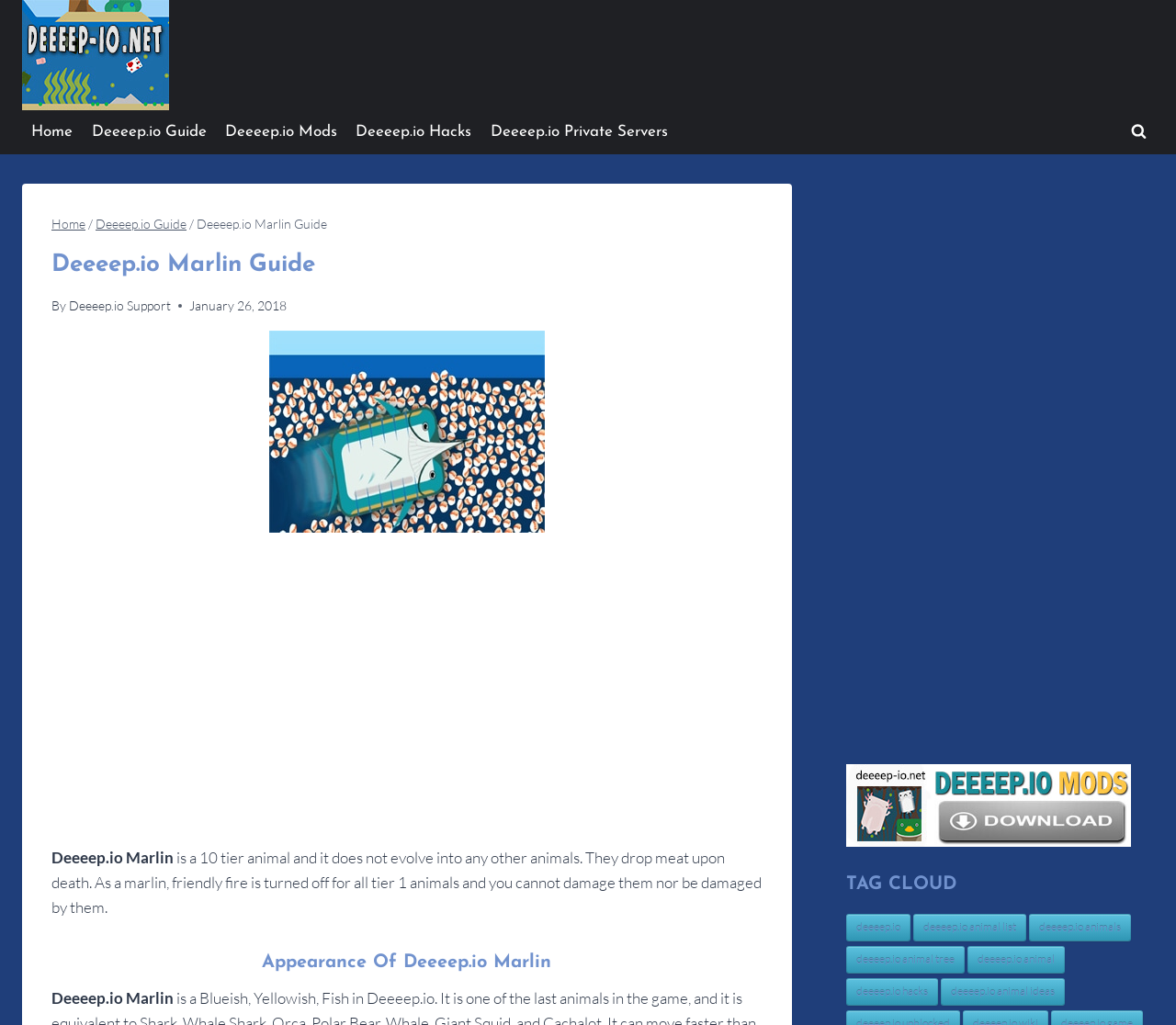Please identify the bounding box coordinates of the area I need to click to accomplish the following instruction: "Search for something using the search form".

[0.955, 0.114, 0.981, 0.144]